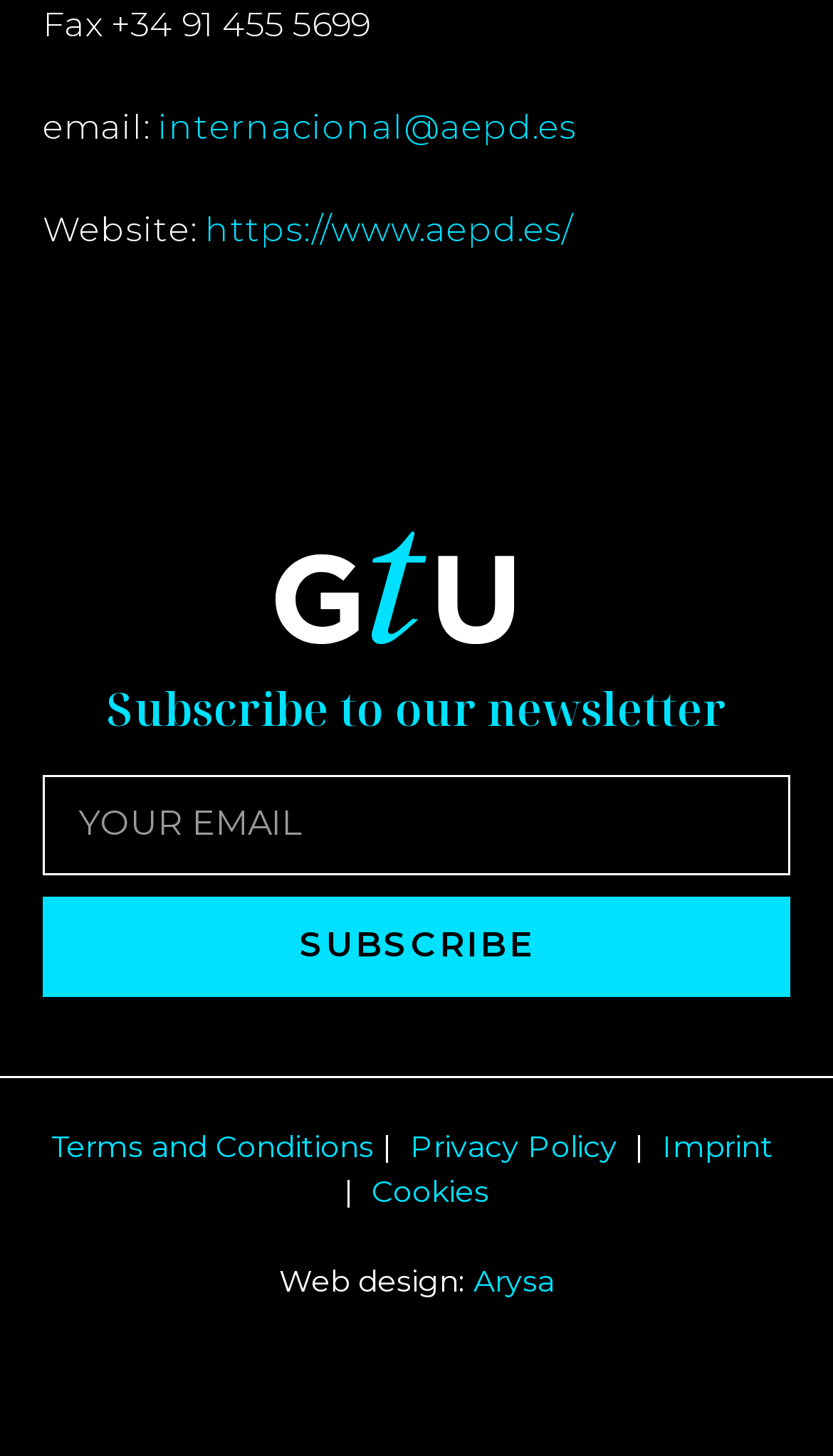Find the bounding box of the element with the following description: "Privacy Policy". The coordinates must be four float numbers between 0 and 1, formatted as [left, top, right, bottom].

[0.492, 0.774, 0.751, 0.8]